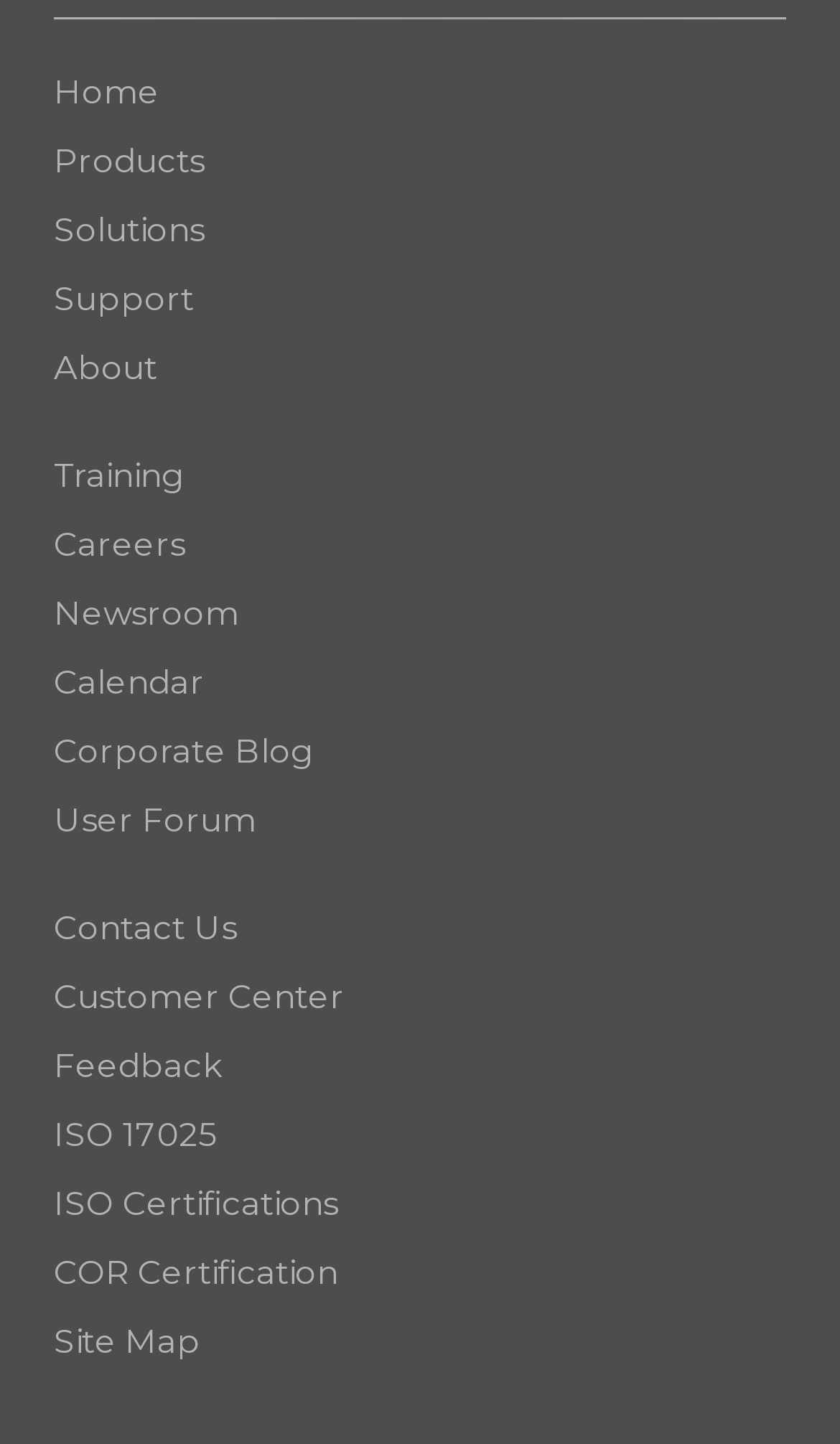Please locate the bounding box coordinates for the element that should be clicked to achieve the following instruction: "contact us". Ensure the coordinates are given as four float numbers between 0 and 1, i.e., [left, top, right, bottom].

[0.064, 0.628, 0.282, 0.657]